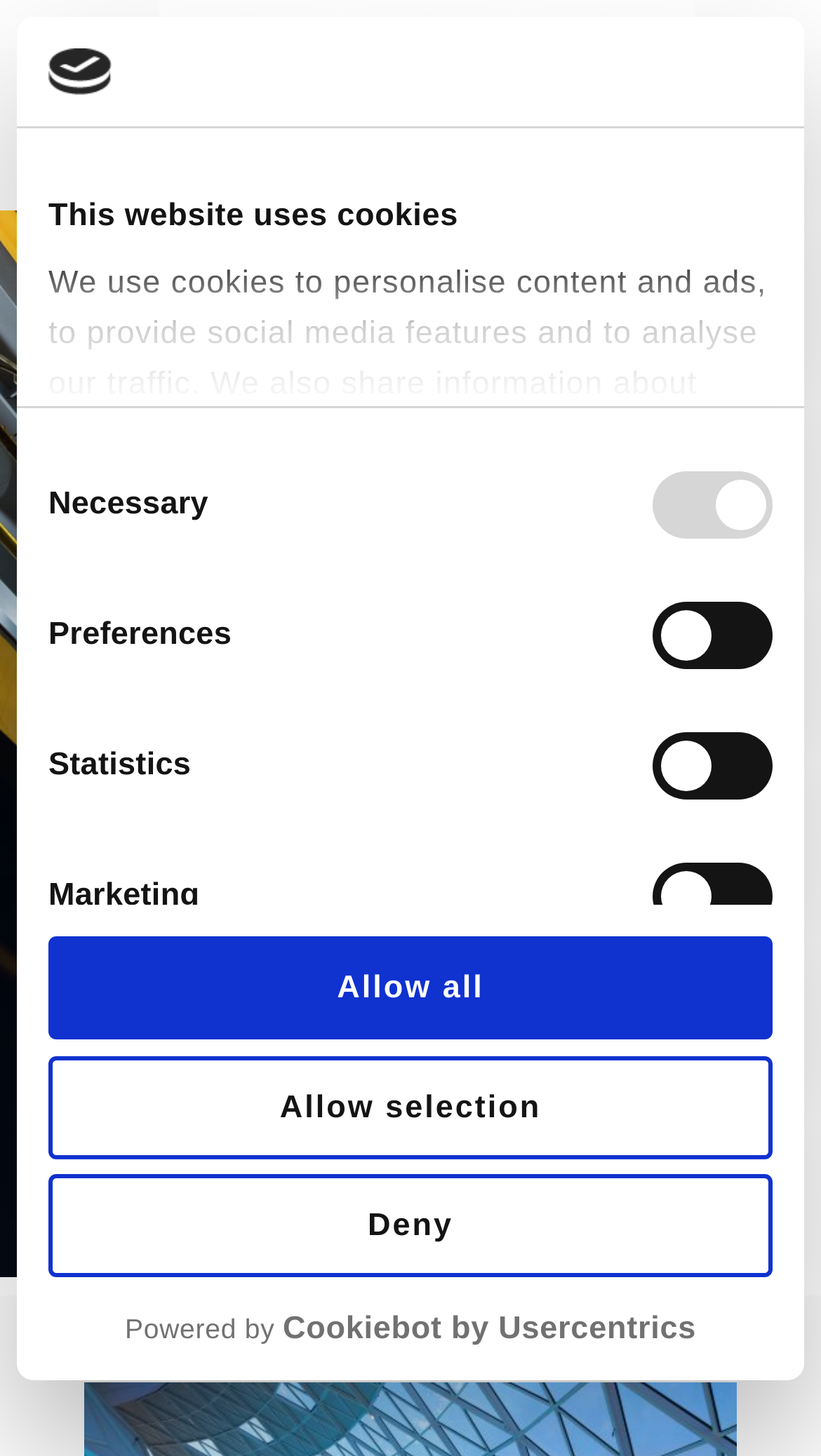Locate the bounding box coordinates of the element to click to perform the following action: 'Click the logo'. The coordinates should be given as four float values between 0 and 1, in the form of [left, top, right, bottom].

[0.059, 0.033, 0.135, 0.066]